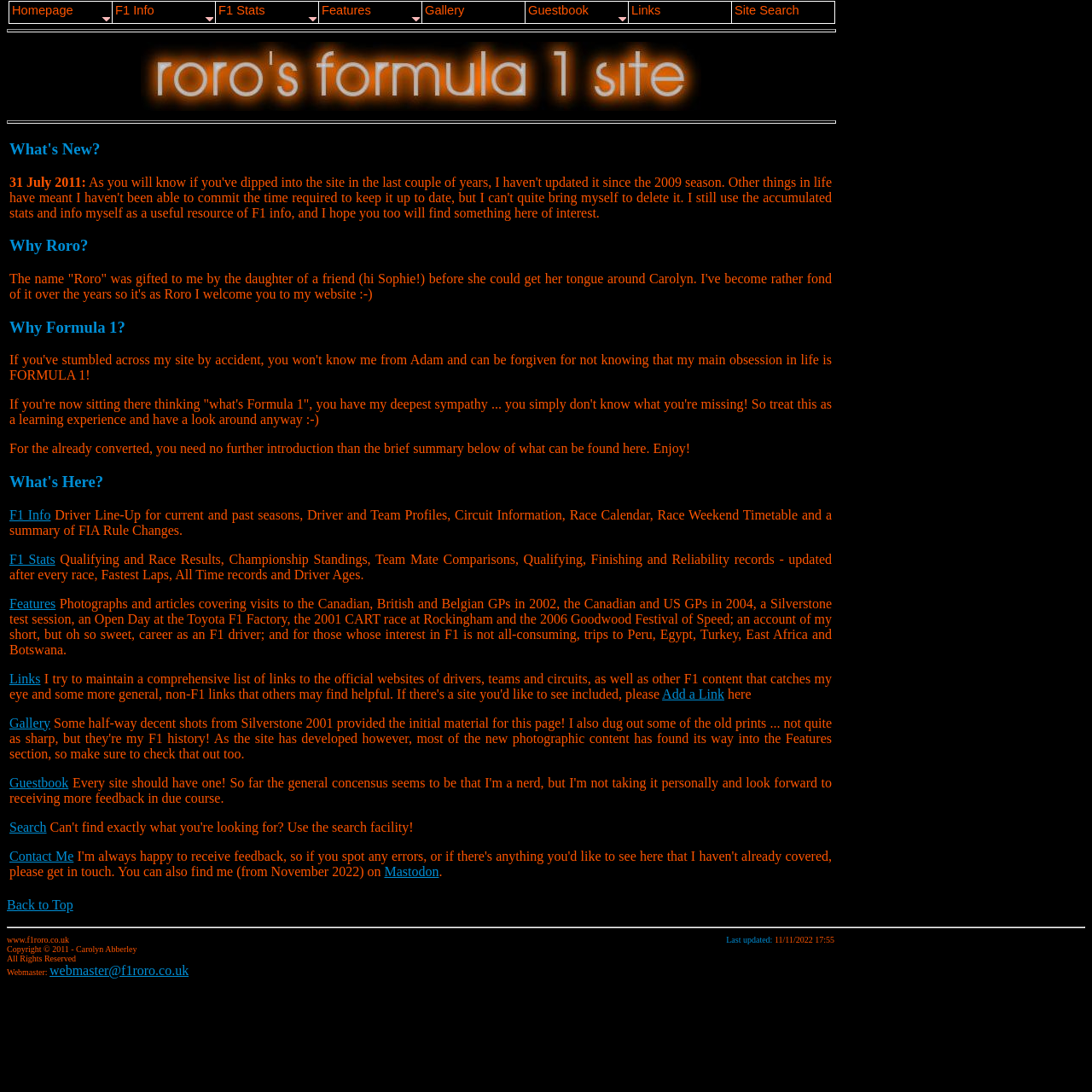Please give the bounding box coordinates of the area that should be clicked to fulfill the following instruction: "Go to the 'Gallery'". The coordinates should be in the format of four float numbers from 0 to 1, i.e., [left, top, right, bottom].

[0.389, 0.003, 0.425, 0.016]